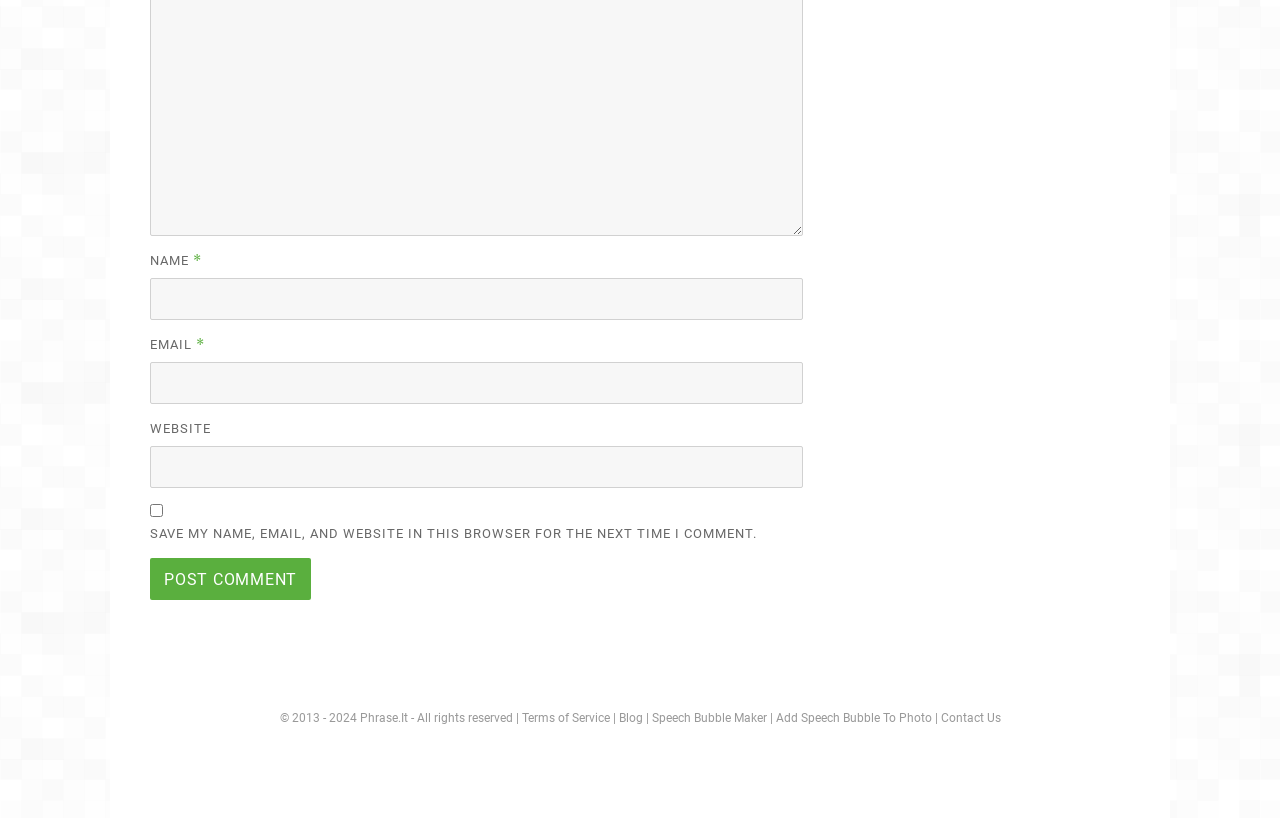Extract the bounding box coordinates for the HTML element that matches this description: "Add Speech Bubble To Photo". The coordinates should be four float numbers between 0 and 1, i.e., [left, top, right, bottom].

[0.606, 0.869, 0.728, 0.886]